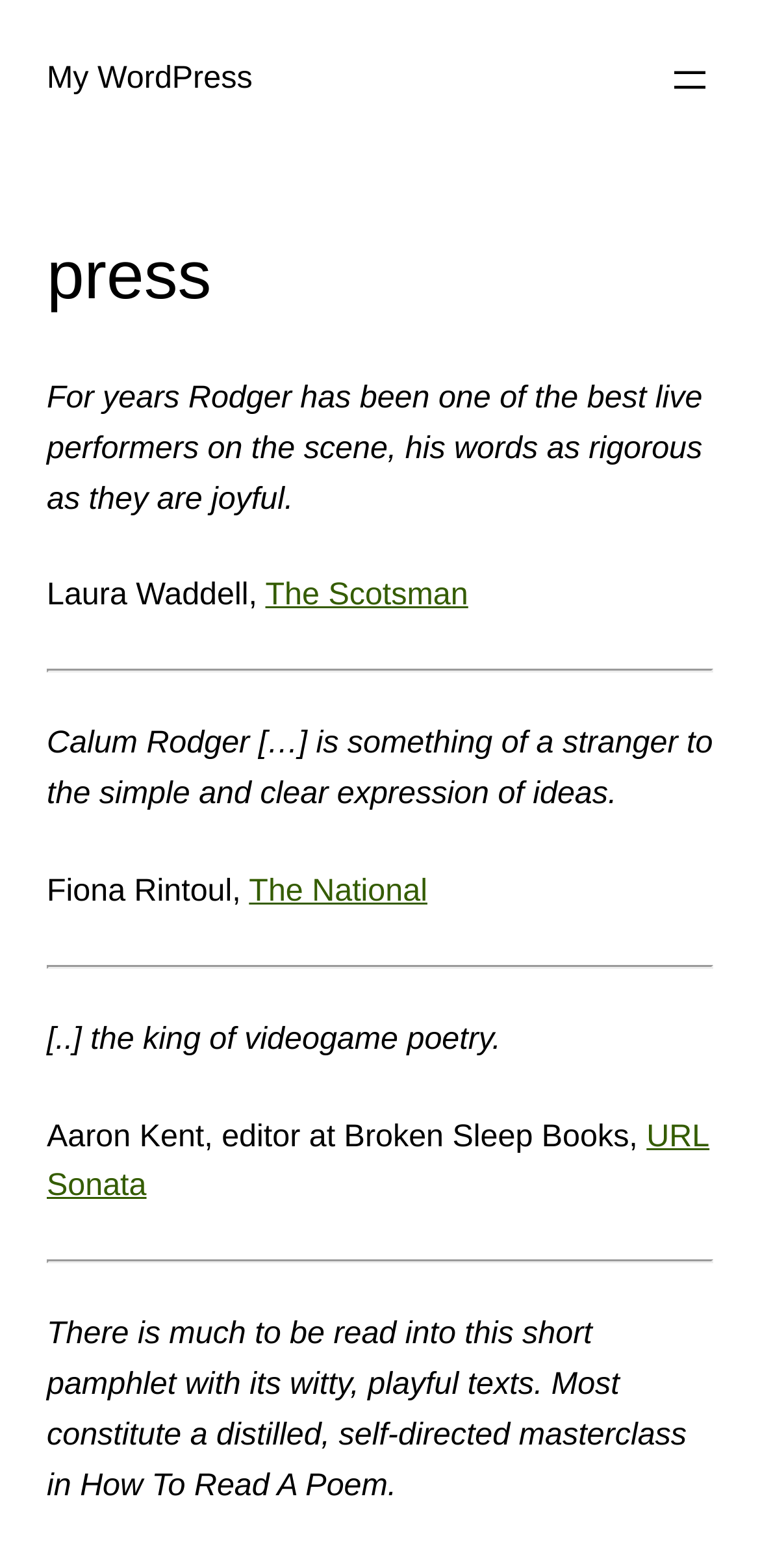How many horizontal separators are on this webpage?
Refer to the image and provide a thorough answer to the question.

By examining the webpage structure, I found three horizontal separators, each represented by an empty string and having an orientation of horizontal.